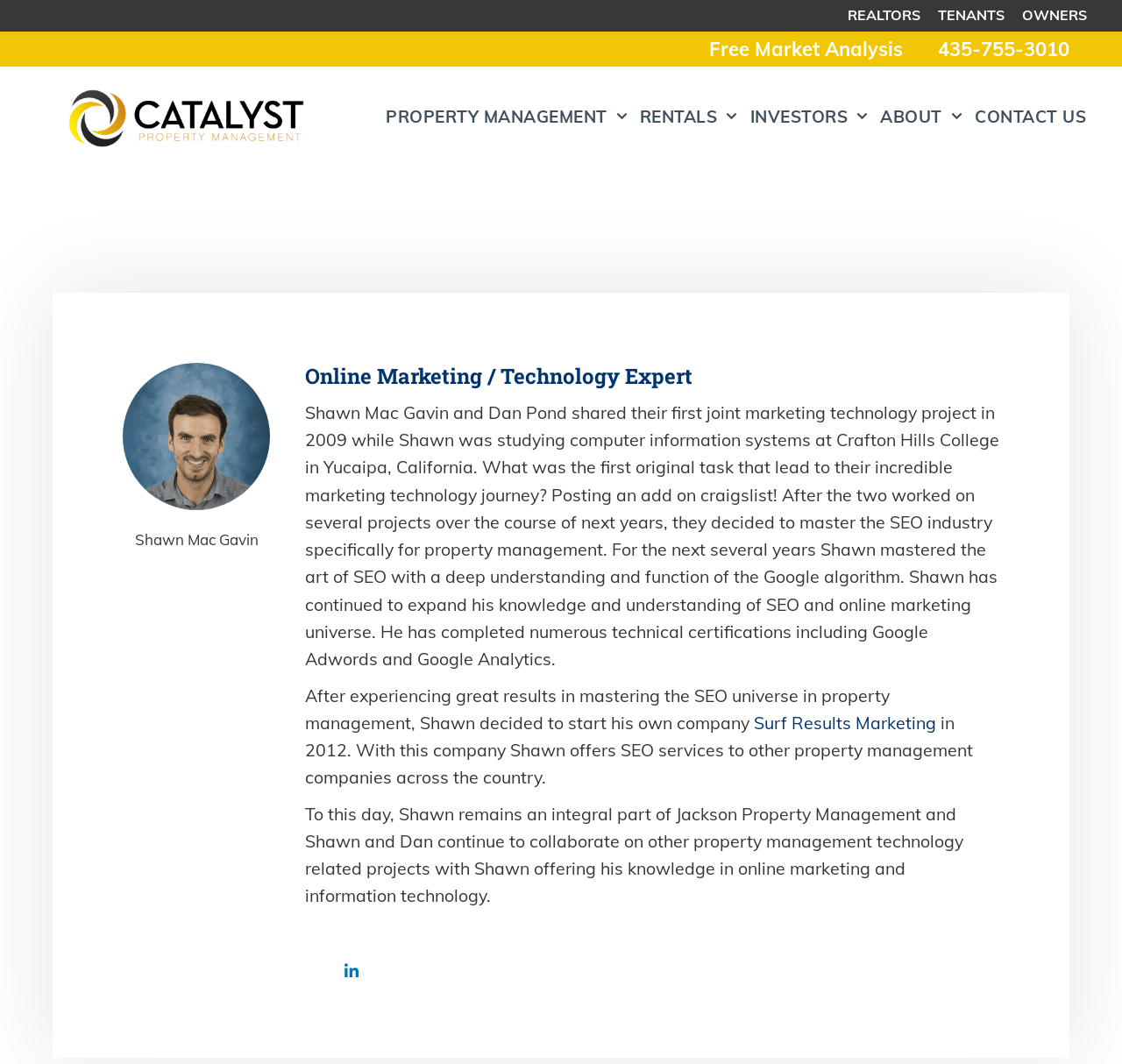Create a detailed description of the webpage's content and layout.

The webpage is about Shawn Mac Gavin, an online marketing and technology expert. At the top, there is a banner with a link to "Catalyst Property Management" and an image of the company's logo. Below the banner, there is a navigation menu with five links: "PROPERTY MANAGEMENT", "RENTALS", "INVESTORS", "ABOUT", and "CONTACT US". 

To the right of the navigation menu, there is an image of Shawn Mac Gavin with a blue background. Next to the image, there is a heading that describes Shawn as an online marketing and technology expert. Below the heading, there is a block of text that describes Shawn's background and experience in online marketing and technology. The text mentions that Shawn started his first joint marketing technology project with Dan Pond in 2009 and later mastered the art of SEO, completing numerous technical certifications. 

The text also mentions that Shawn started his own company, Surf Results Marketing, in 2012, offering SEO services to other property management companies. Additionally, it states that Shawn remains an integral part of Jackson Property Management and continues to collaborate with Dan on other property management technology-related projects. 

On the top-right corner, there are three links: "REALTORS", "TENANTS", and "OWNERS". Below these links, there are two more links: "Free Market Analysis" and a phone number "435-755-3010".